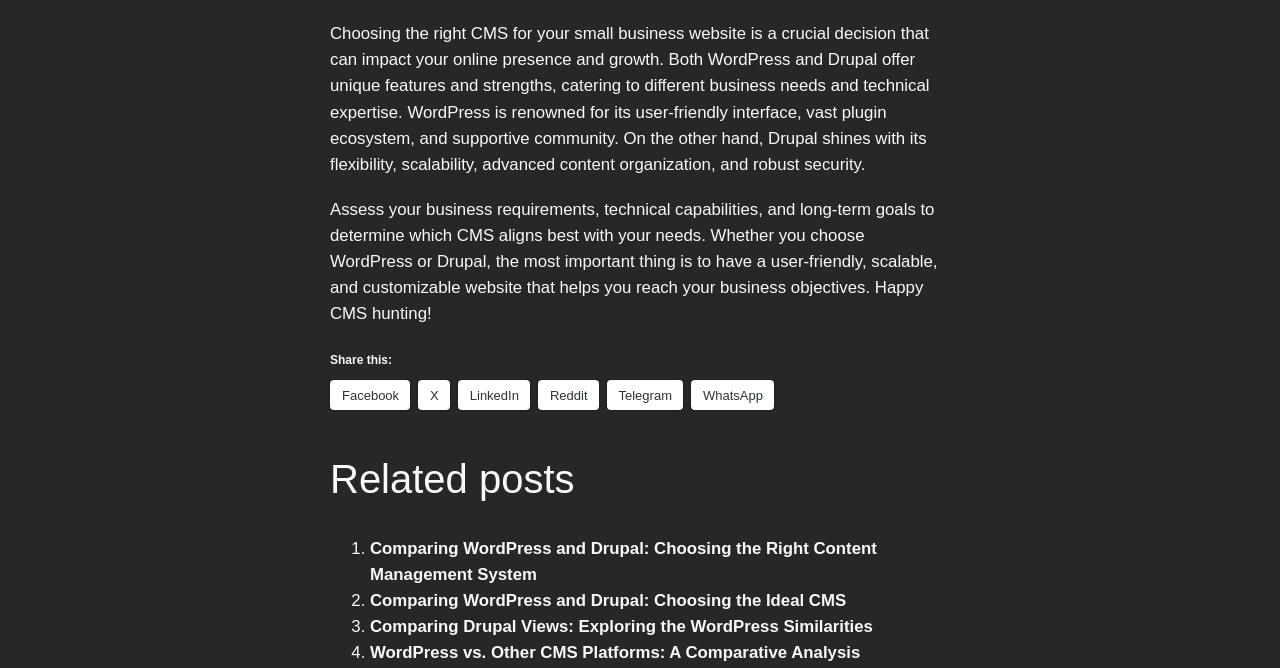Find the bounding box coordinates for the area that should be clicked to accomplish the instruction: "Share on LinkedIn".

[0.358, 0.568, 0.414, 0.613]